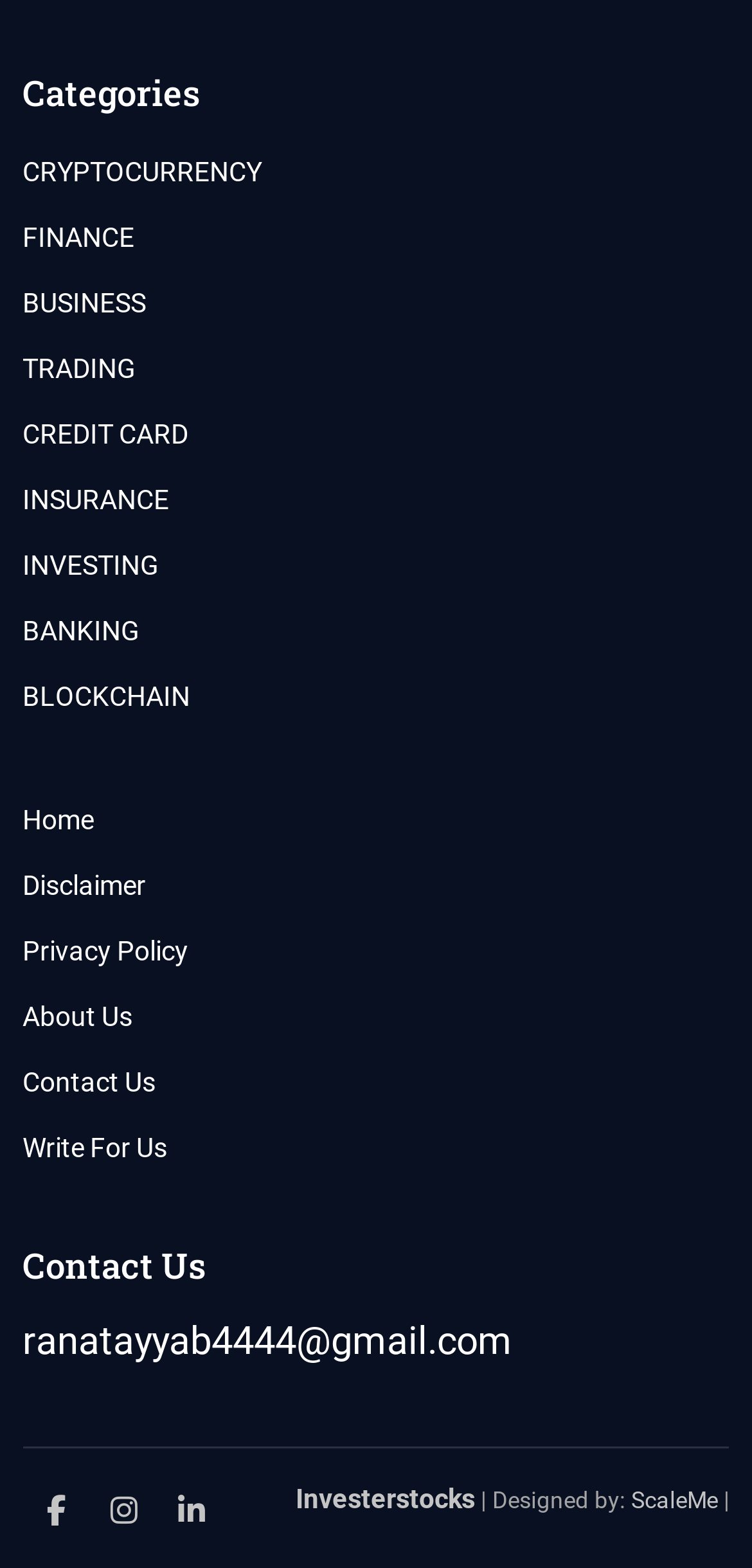Please locate the clickable area by providing the bounding box coordinates to follow this instruction: "Click on CRYPTOCURRENCY".

[0.03, 0.097, 0.97, 0.123]